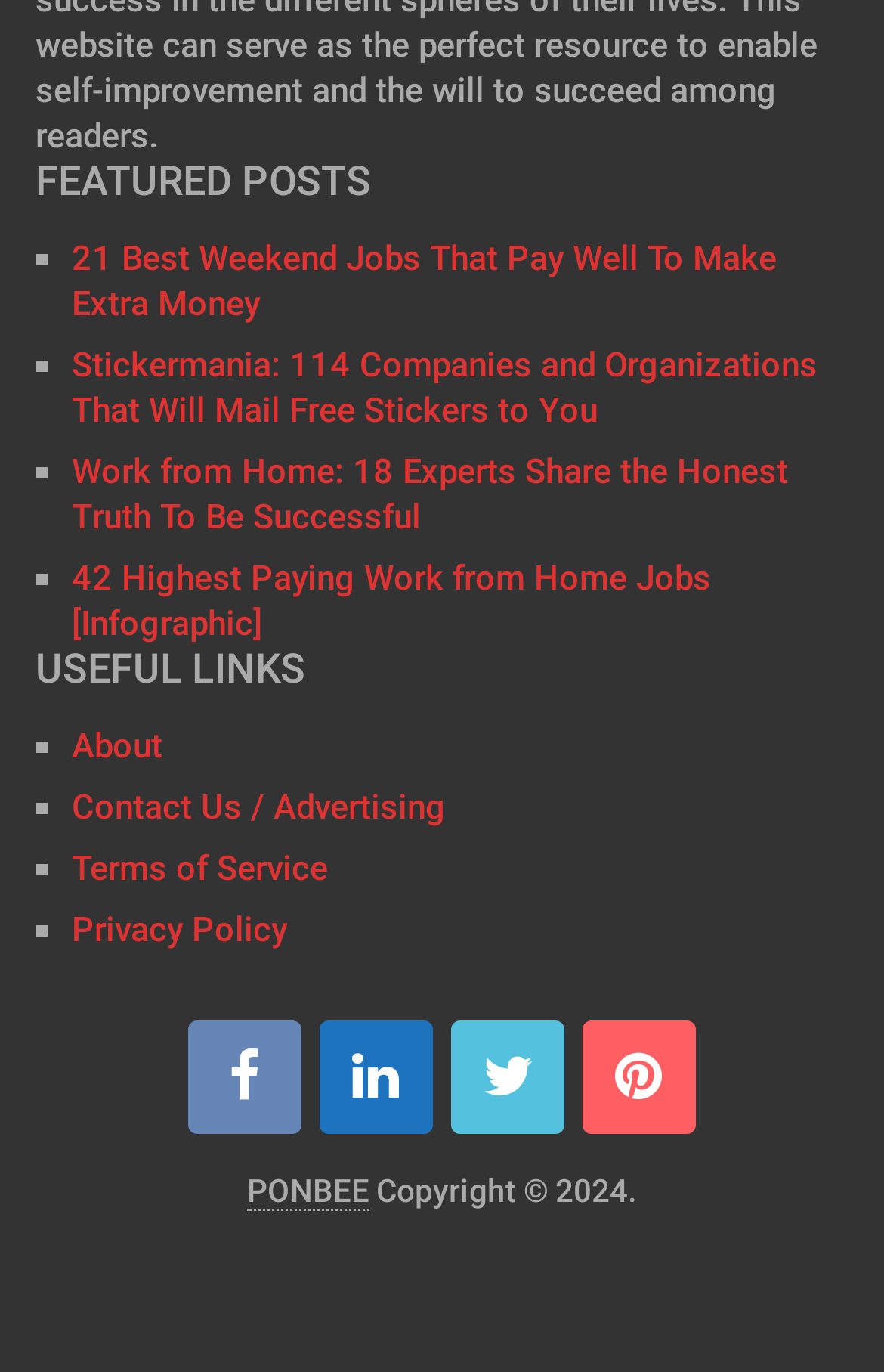Locate the coordinates of the bounding box for the clickable region that fulfills this instruction: "Check useful links".

[0.04, 0.472, 0.96, 0.502]